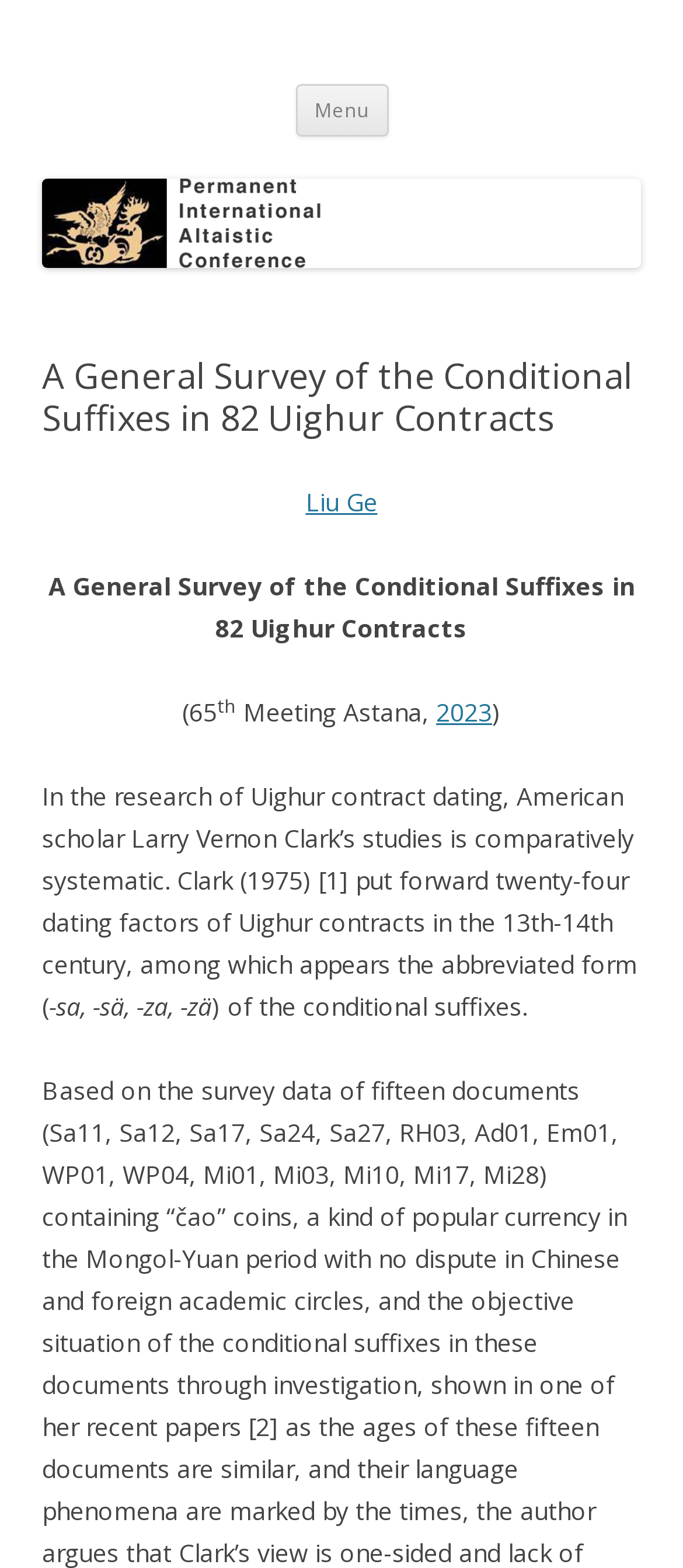Please find and report the primary heading text from the webpage.

Permanent International Altaistic Conference